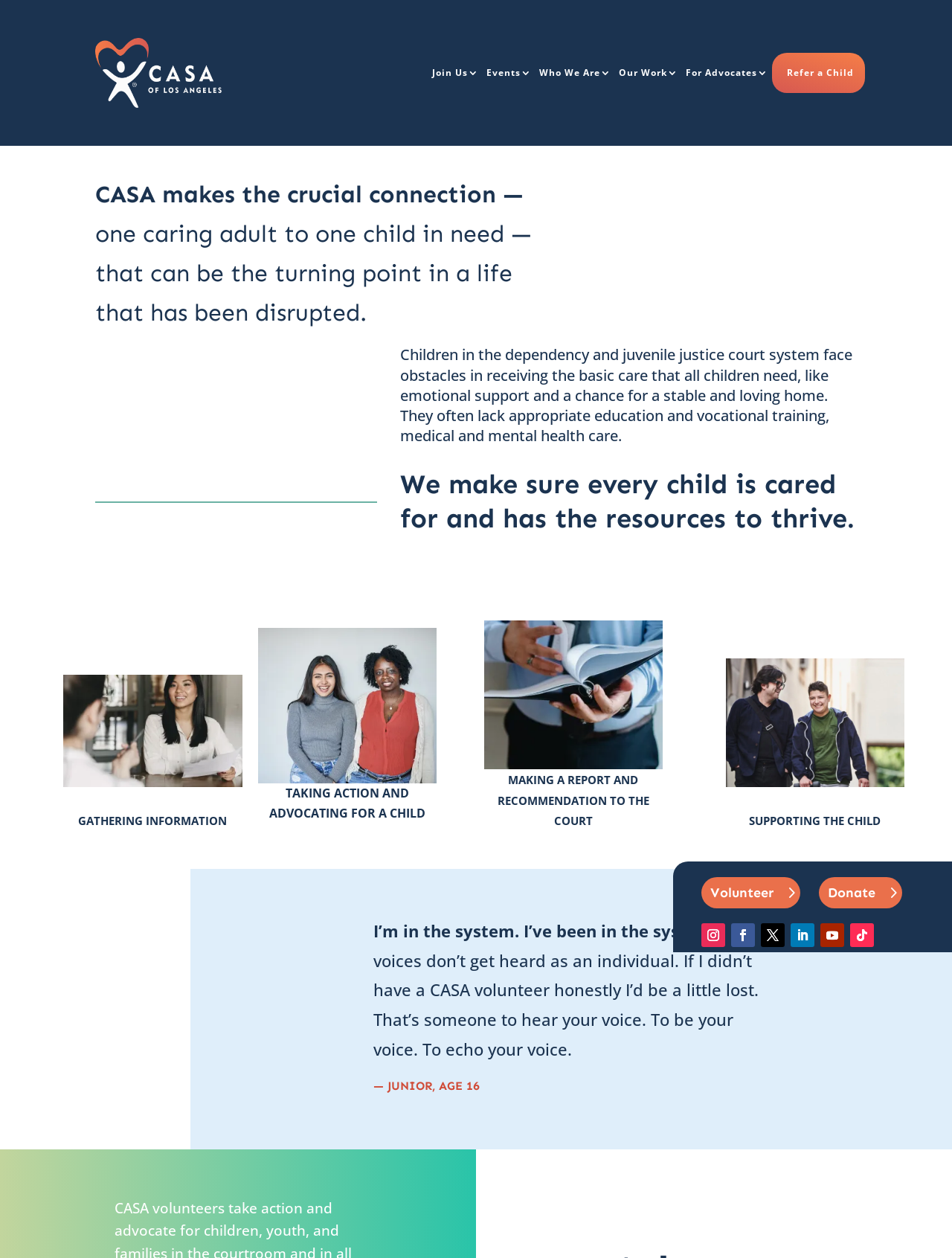Kindly determine the bounding box coordinates for the area that needs to be clicked to execute this instruction: "Go to Join Us page".

[0.454, 0.03, 0.503, 0.086]